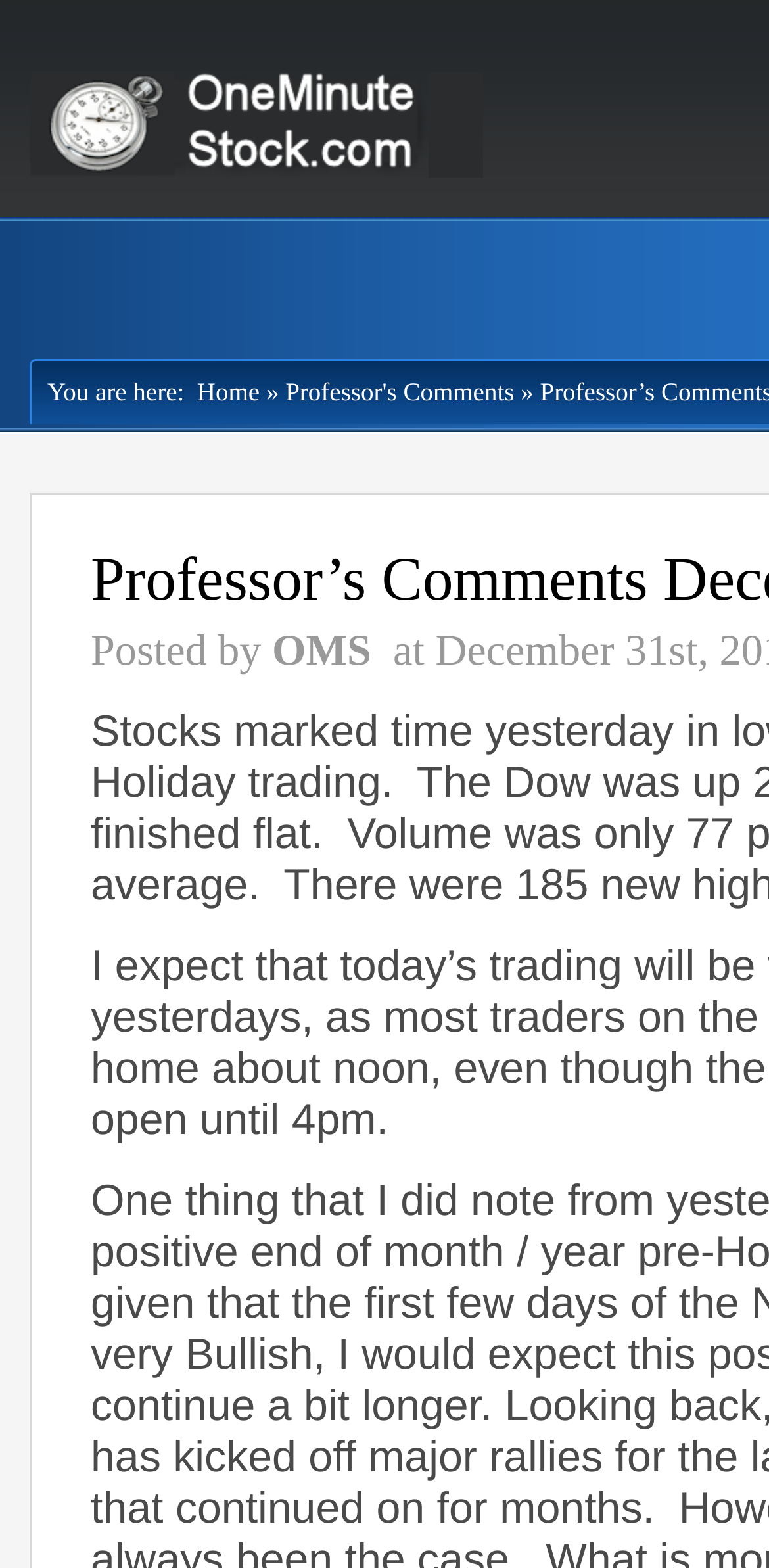Given the description: "Professor's Comments", determine the bounding box coordinates of the UI element. The coordinates should be formatted as four float numbers between 0 and 1, [left, top, right, bottom].

[0.371, 0.24, 0.669, 0.259]